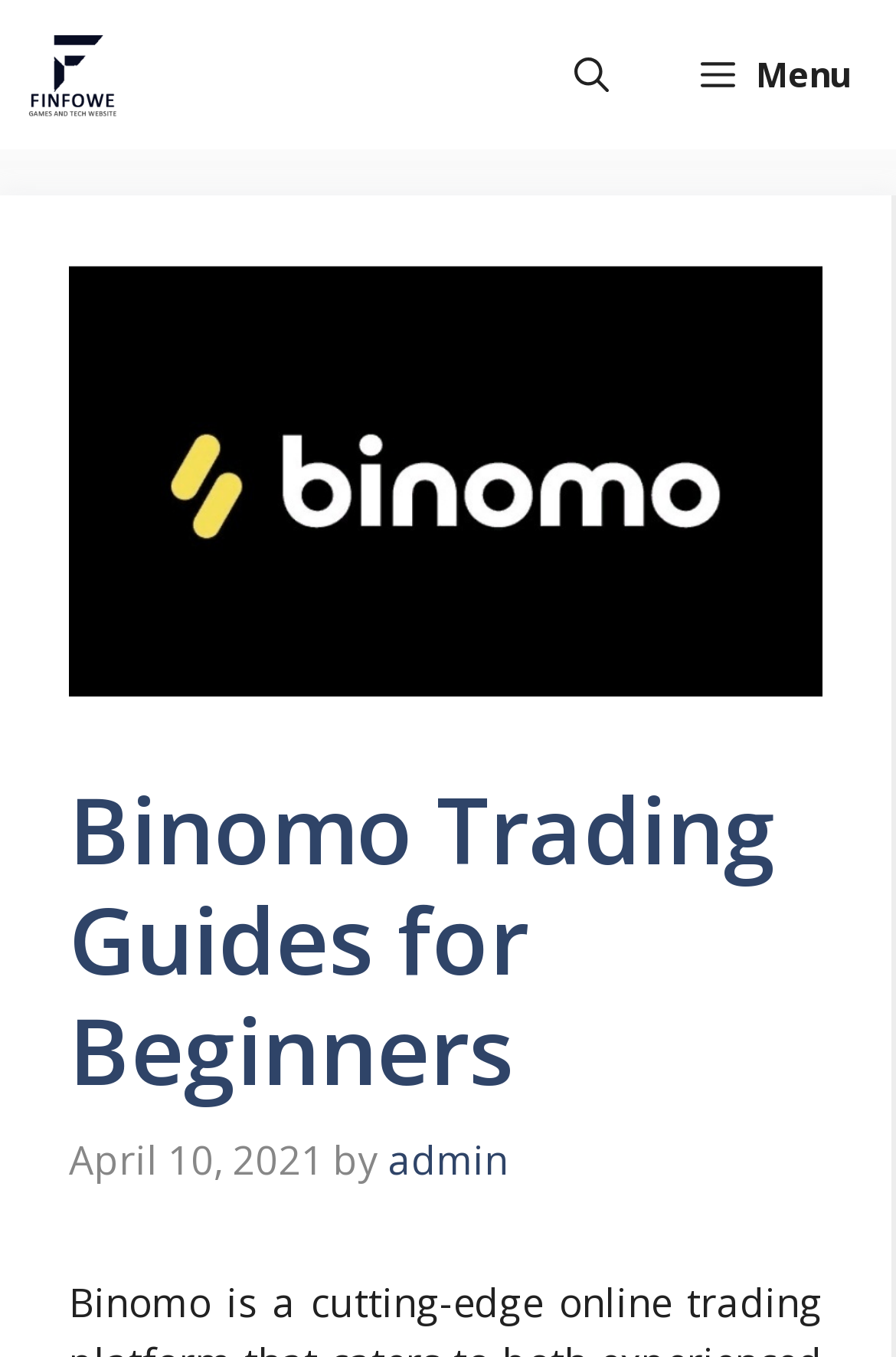What is the purpose of the 'Menu' button?
Please give a detailed and elaborate explanation in response to the question.

The 'Menu' button is located in the navigation section of the webpage, and its purpose can be inferred from its description as 'Menu' and its attribute 'expanded: False', which suggests that it controls the primary menu.